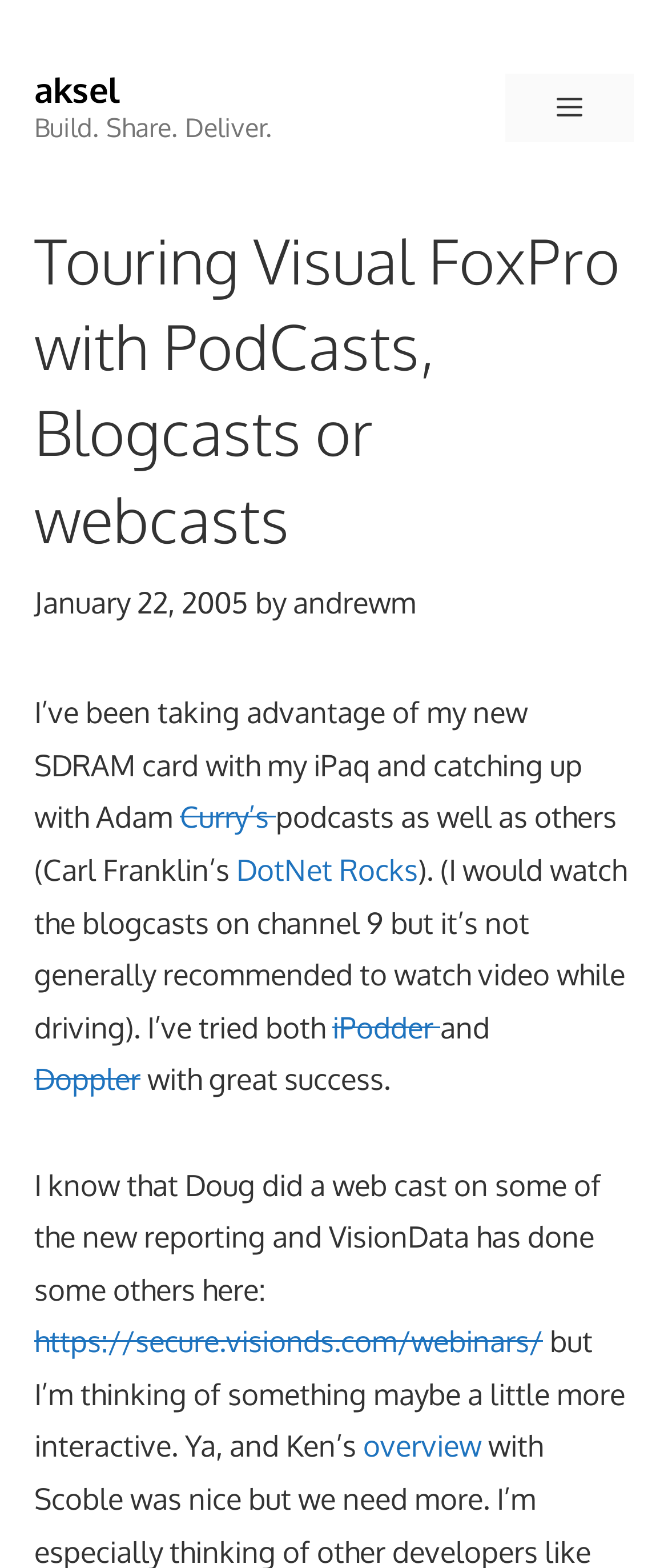Determine the bounding box coordinates of the area to click in order to meet this instruction: "Visit the 'aksel' site".

[0.051, 0.043, 0.179, 0.071]